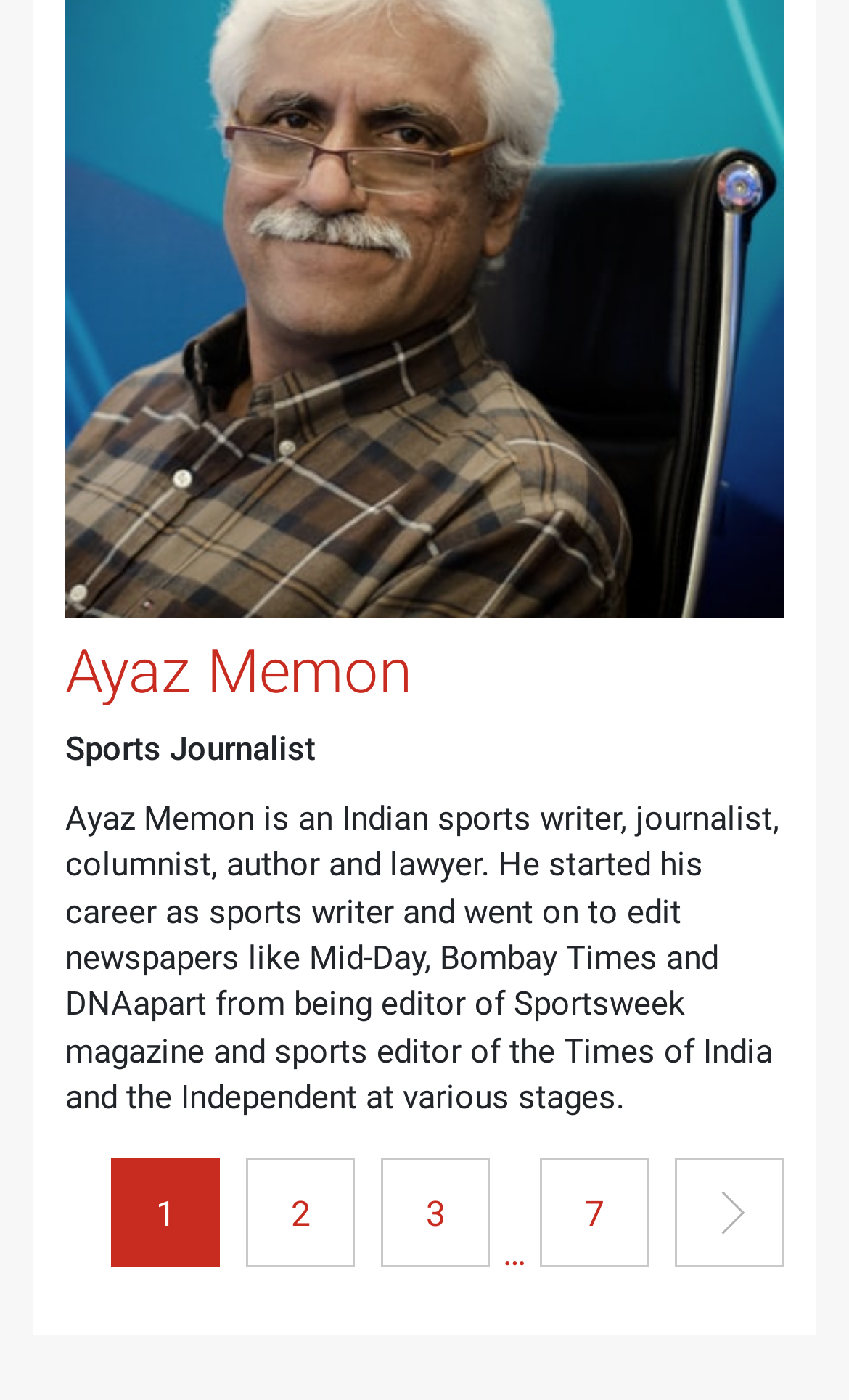Using the information in the image, could you please answer the following question in detail:
How many paragraphs of text are there on this page?

I counted the number of StaticText elements on the page, and there is only one paragraph of text that describes Ayaz Memon. This element has a bounding box coordinate of [0.077, 0.57, 0.918, 0.798].